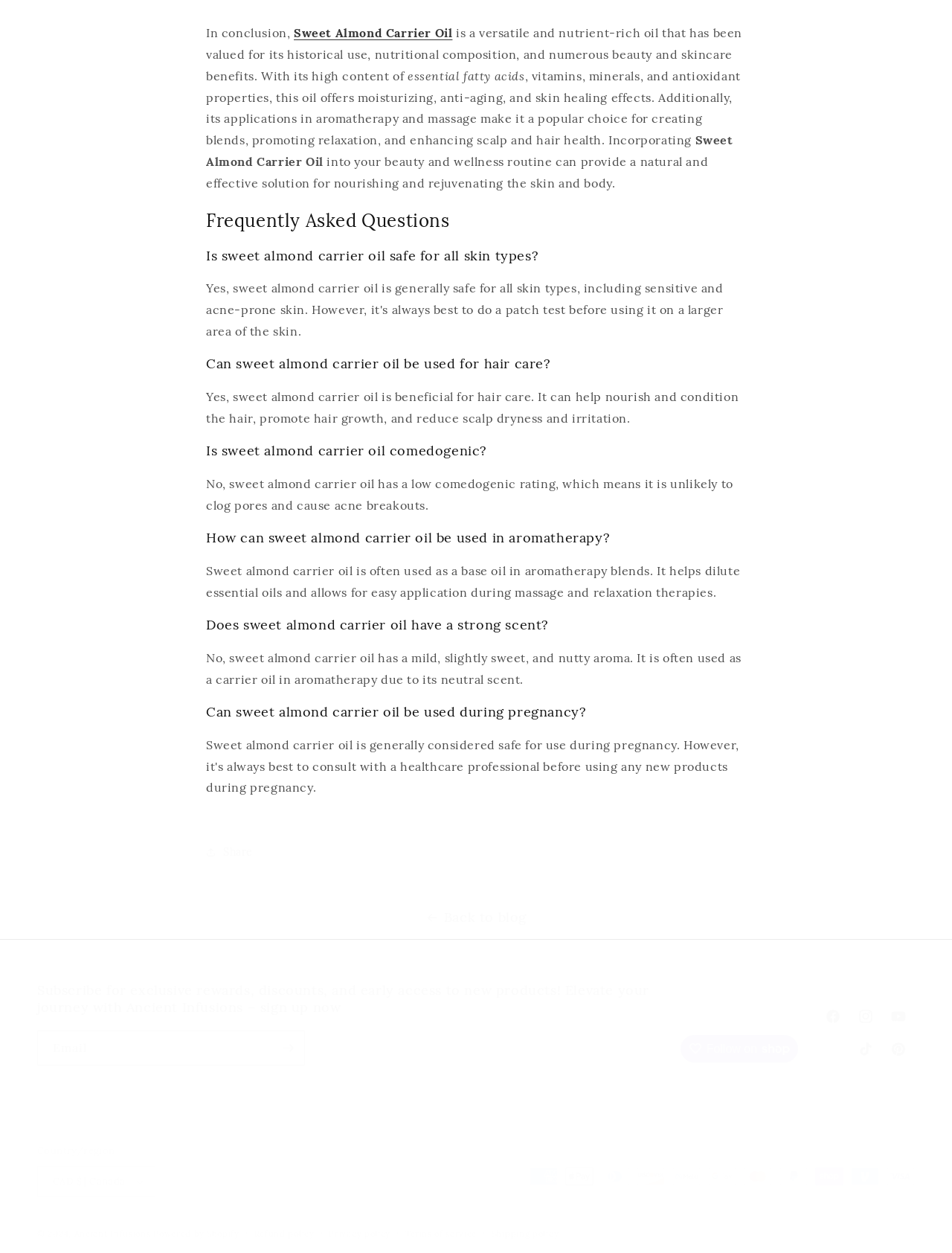Please determine the bounding box coordinates of the area that needs to be clicked to complete this task: 'Click the 'Subscribe' button'. The coordinates must be four float numbers between 0 and 1, formatted as [left, top, right, bottom].

[0.285, 0.823, 0.32, 0.851]